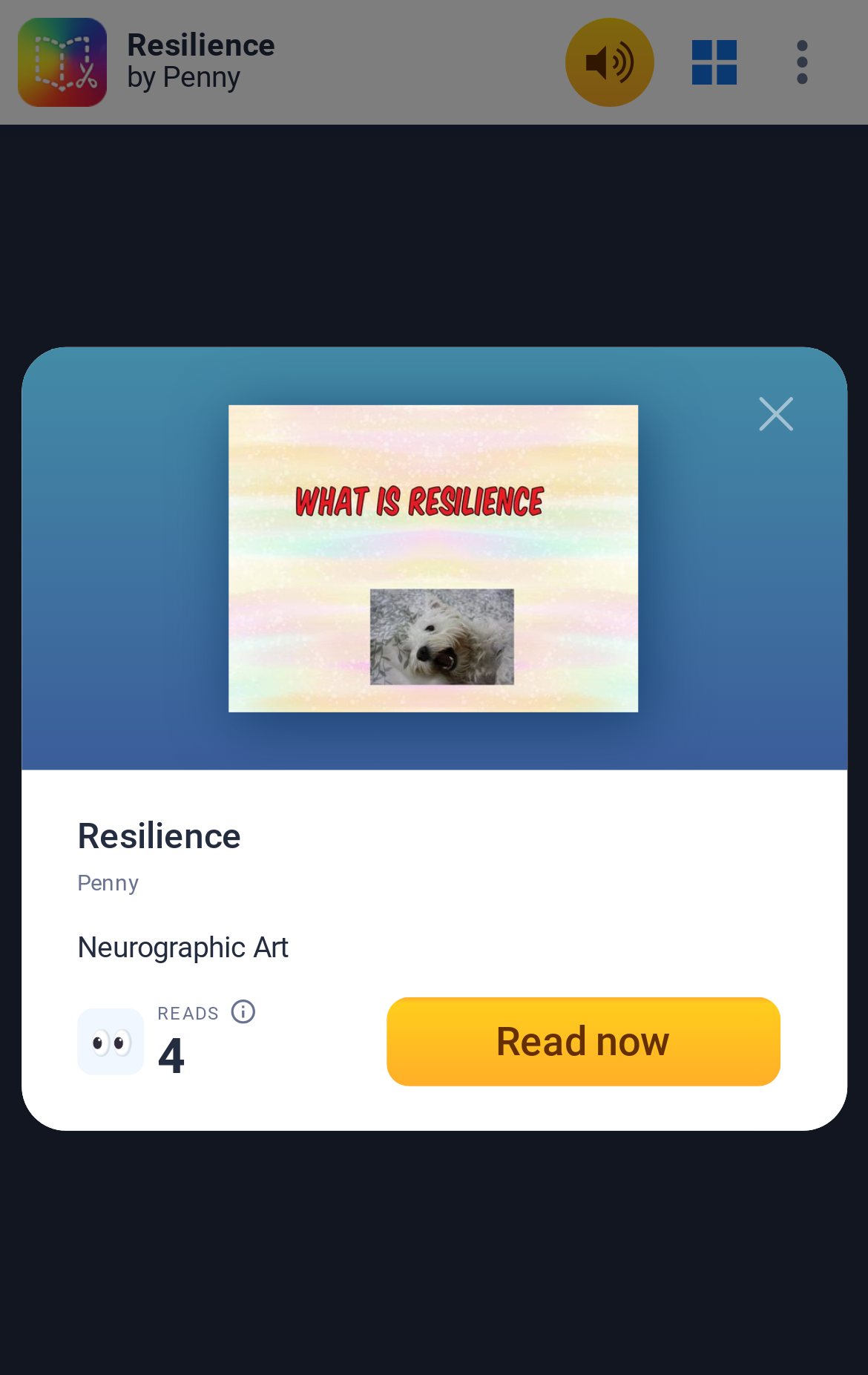Please respond to the question using a single word or phrase:
What type of art is used in the book?

Neurographic Art